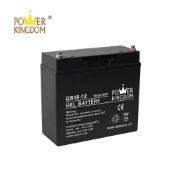Using the information from the screenshot, answer the following question thoroughly:
What is the primary purpose of the GEL battery?

According to the caption, the GEL battery is designed to provide reliable energy storage, which is its primary purpose. It is commonly used in various applications such as UPS systems, solar energy storage, and backup power for devices.